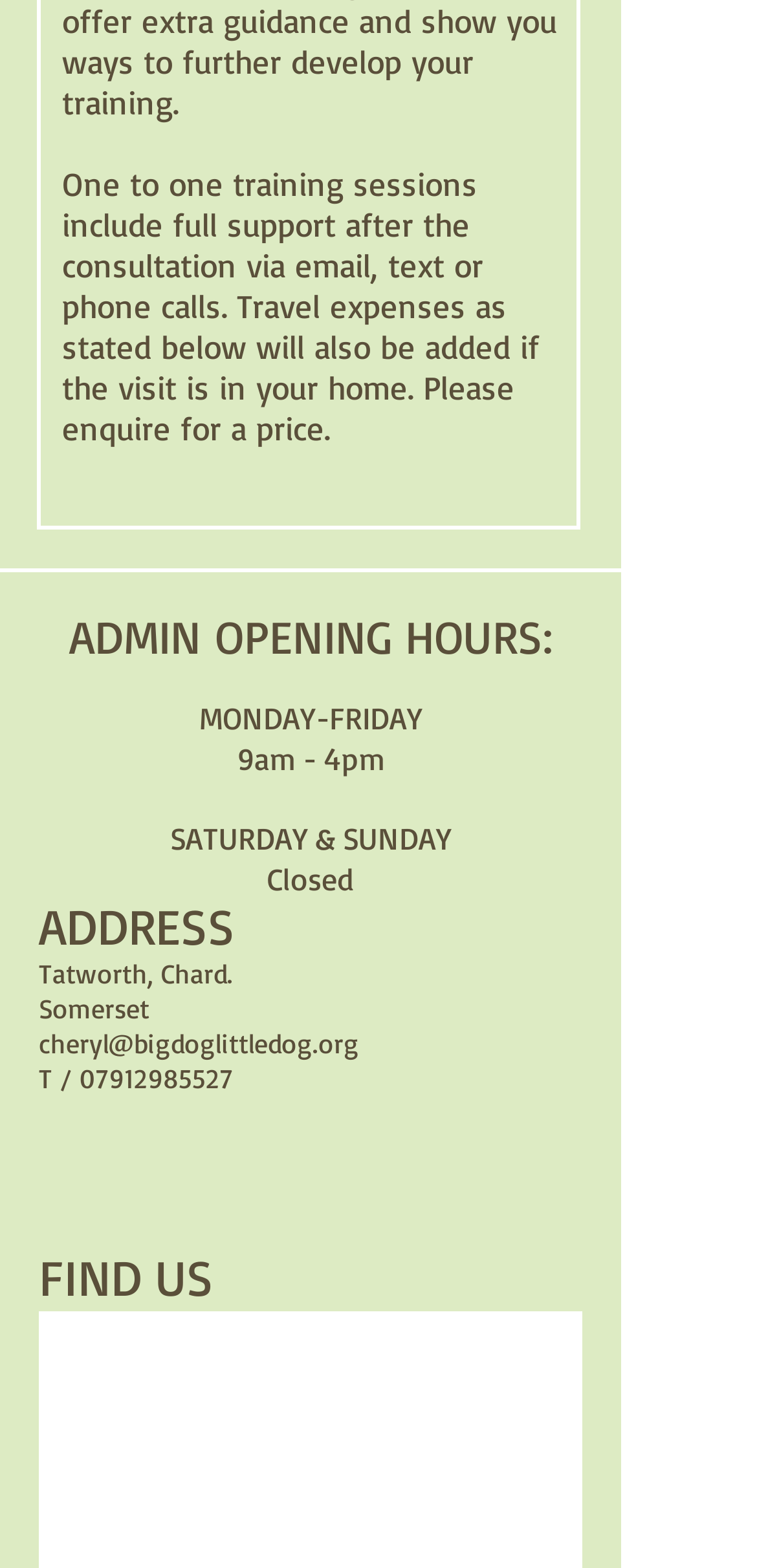What social media platforms are available?
Look at the image and answer the question with a single word or phrase.

Facebook and Twitter